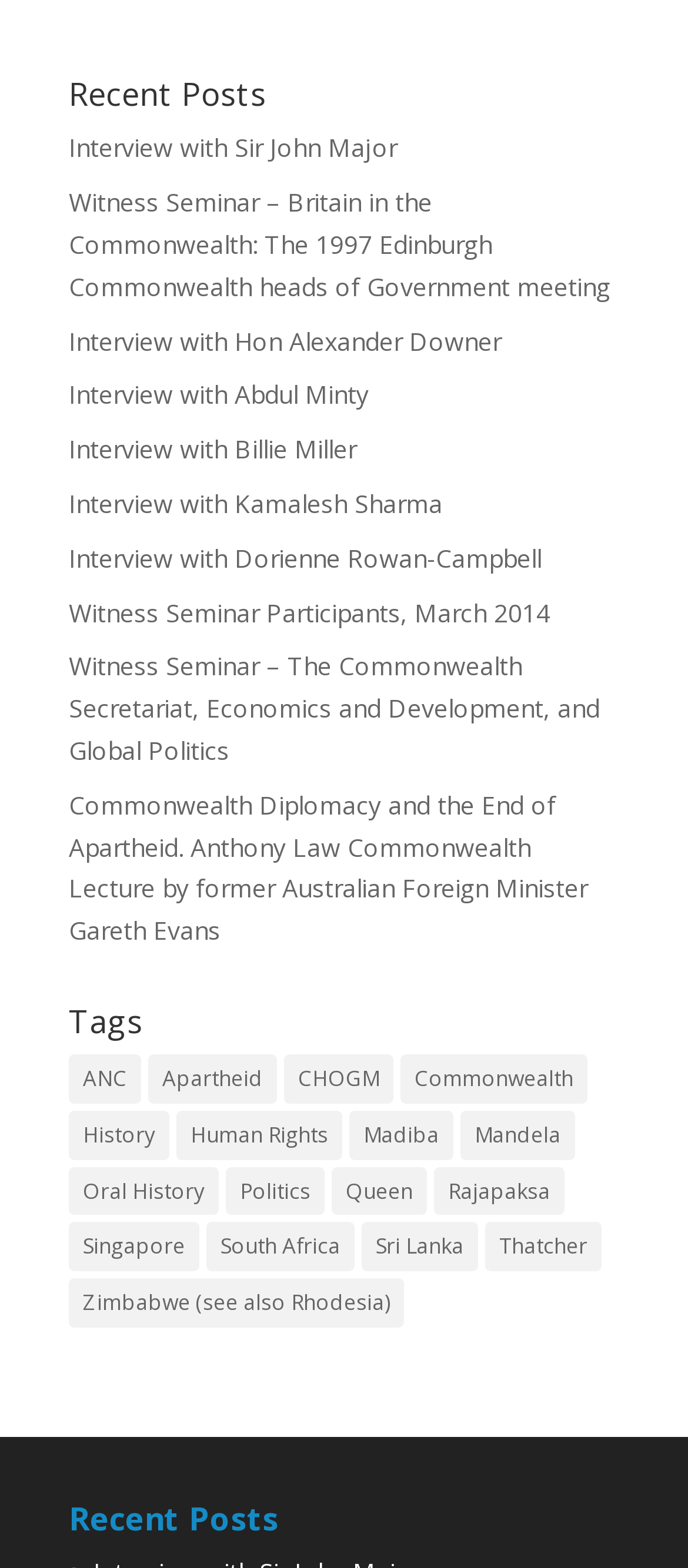Please answer the following question as detailed as possible based on the image: 
How many posts are listed under 'Recent Posts'?

The webpage has a section titled 'Recent Posts' with 9 links listed underneath, each representing a different post.